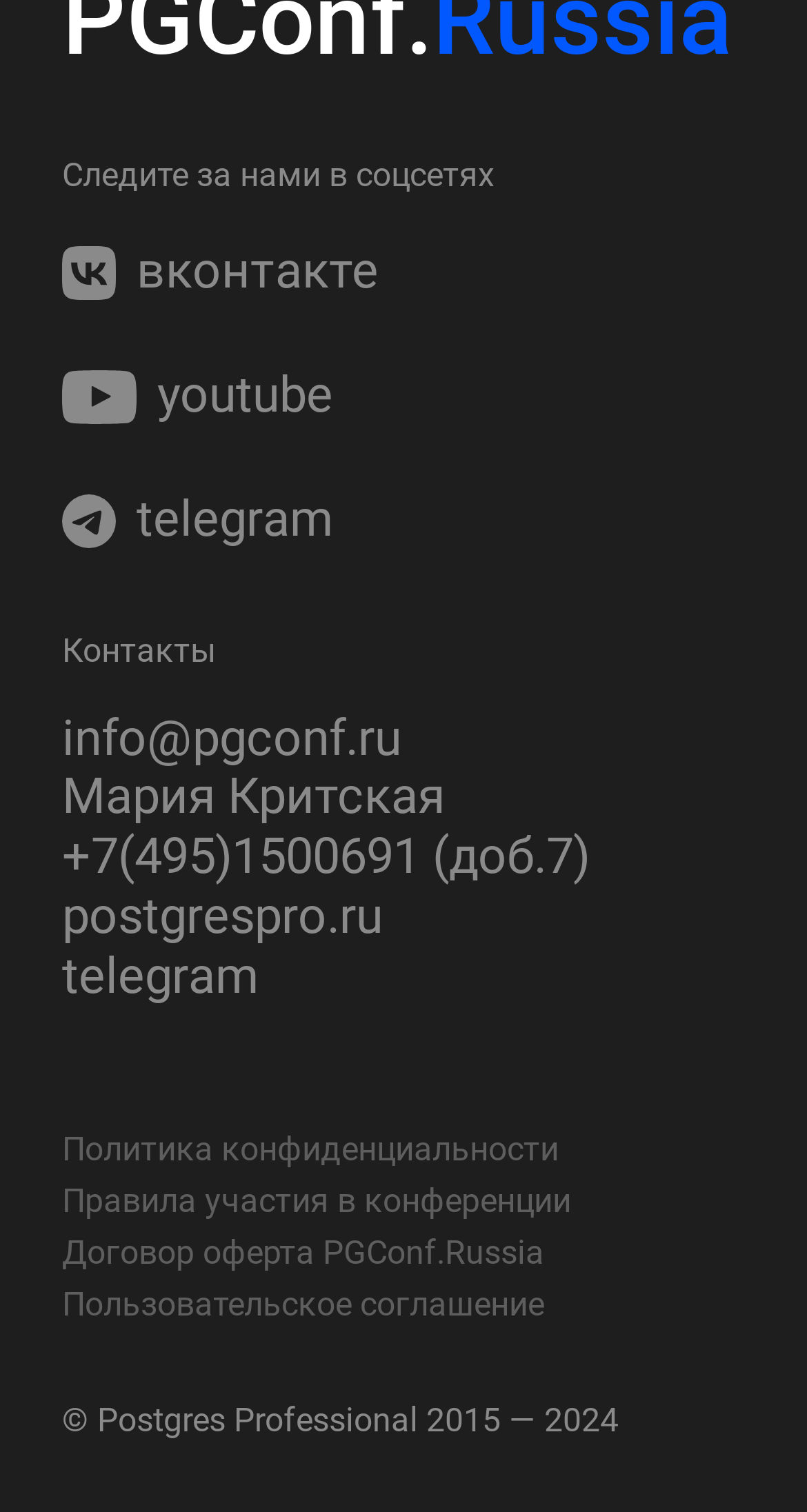Please identify the bounding box coordinates of the element on the webpage that should be clicked to follow this instruction: "Call +7(495)1500691 (доб.7)". The bounding box coordinates should be given as four float numbers between 0 and 1, formatted as [left, top, right, bottom].

[0.077, 0.547, 0.923, 0.587]